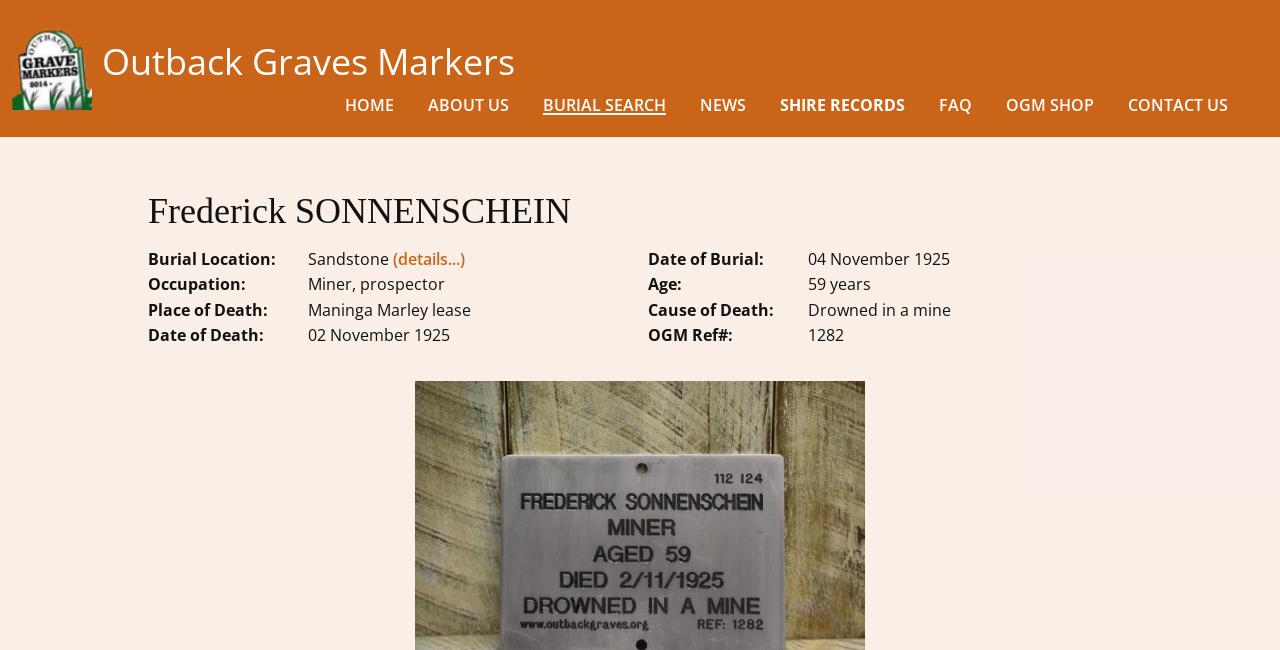What is the occupation of Frederick Sonnenschein?
Using the information from the image, answer the question thoroughly.

I found the answer by looking at the 'Occupation:' section on the webpage, which is located below the 'Burial Location:' section. The text next to 'Occupation:' is 'Miner, prospector', which indicates Frederick Sonnenschein's occupation.